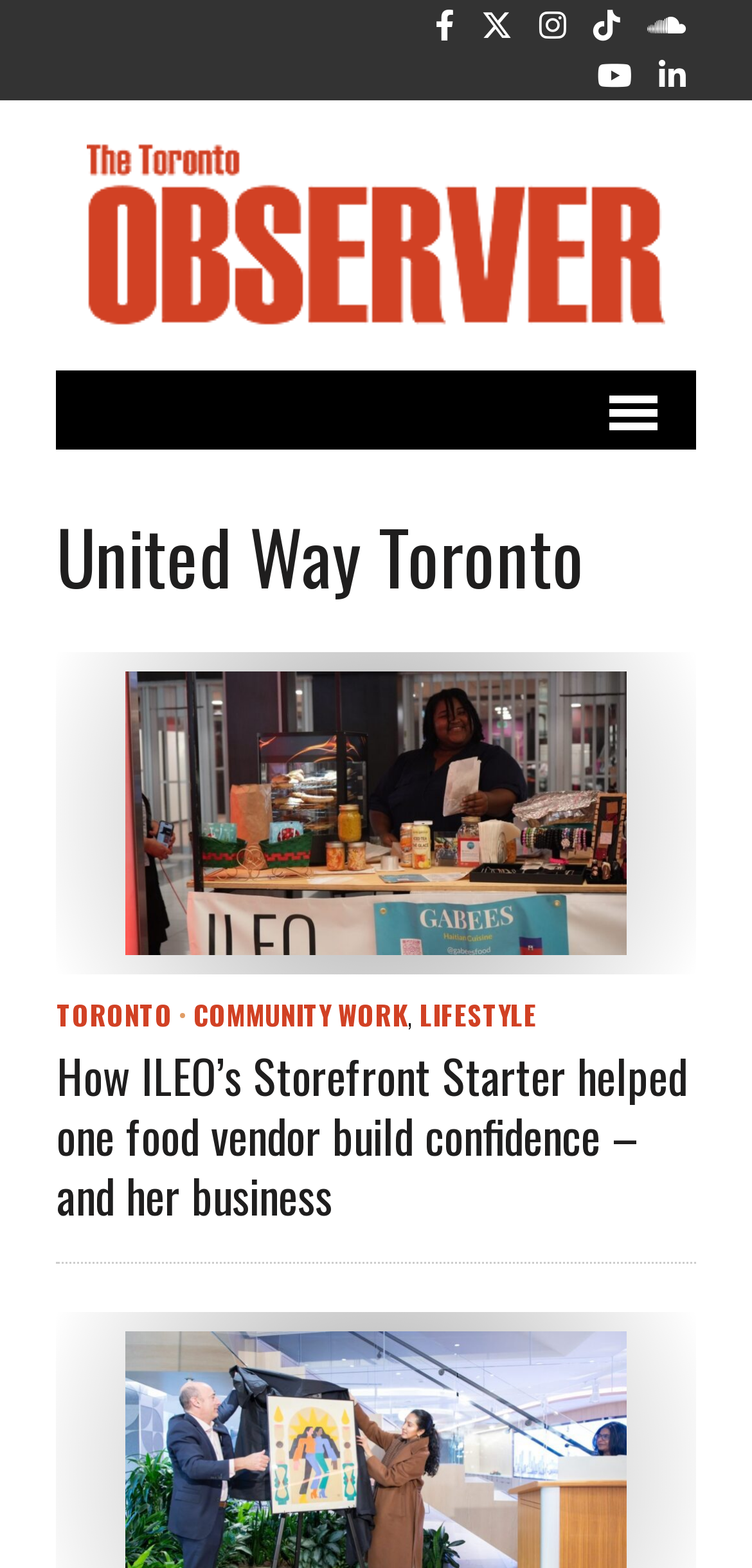What is the woman doing in the image?
From the details in the image, provide a complete and detailed answer to the question.

I looked at the image description and found that it says 'A woman stands behind a table.', which indicates that the woman in the image is standing behind a table.